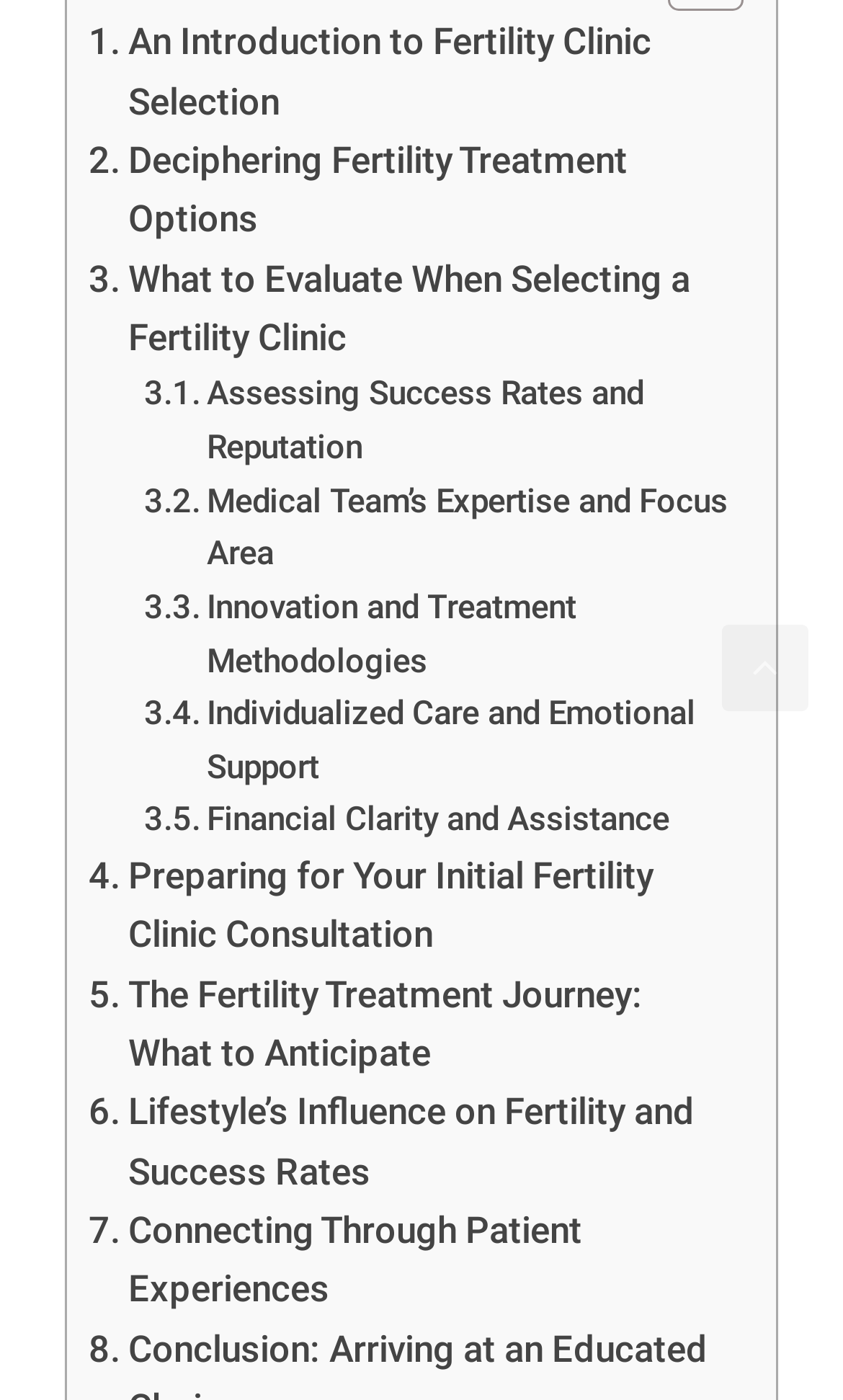Please look at the image and answer the question with a detailed explanation: What is the last topic discussed on the webpage?

I looked at the OCR text of the last link element, which is 'Connecting Through Patient Experiences', and extracted the main topic from it.